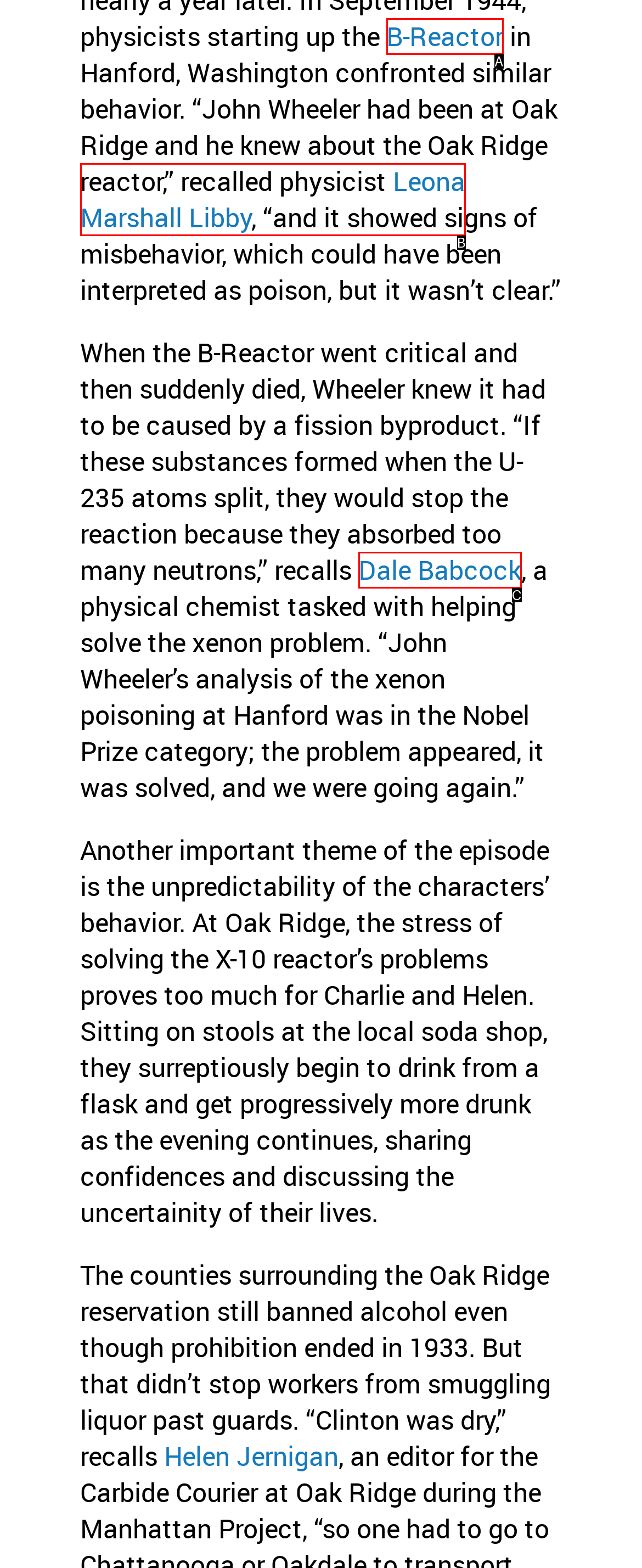Identify the option that best fits this description: Leona Marshall Libby
Answer with the appropriate letter directly.

B